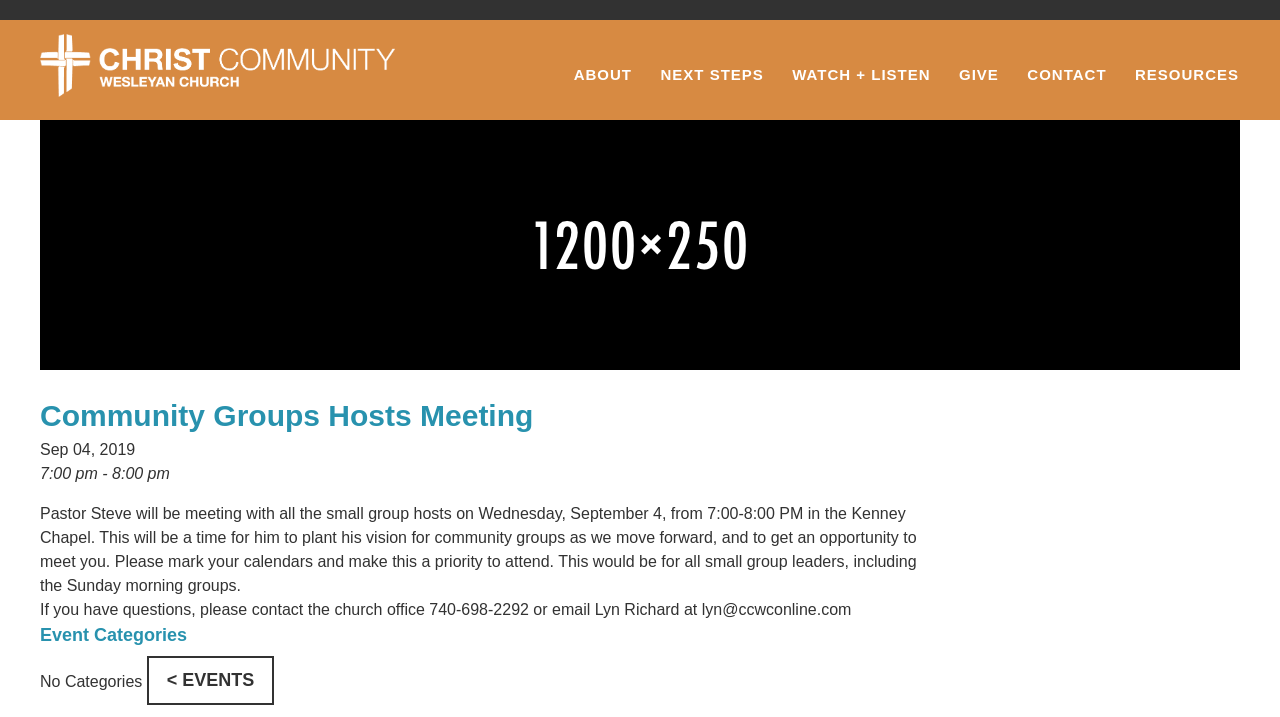Ascertain the bounding box coordinates for the UI element detailed here: "title="Return to the CCWC homepage."". The coordinates should be provided as [left, top, right, bottom] with each value being a float between 0 and 1.

[0.031, 0.047, 0.308, 0.146]